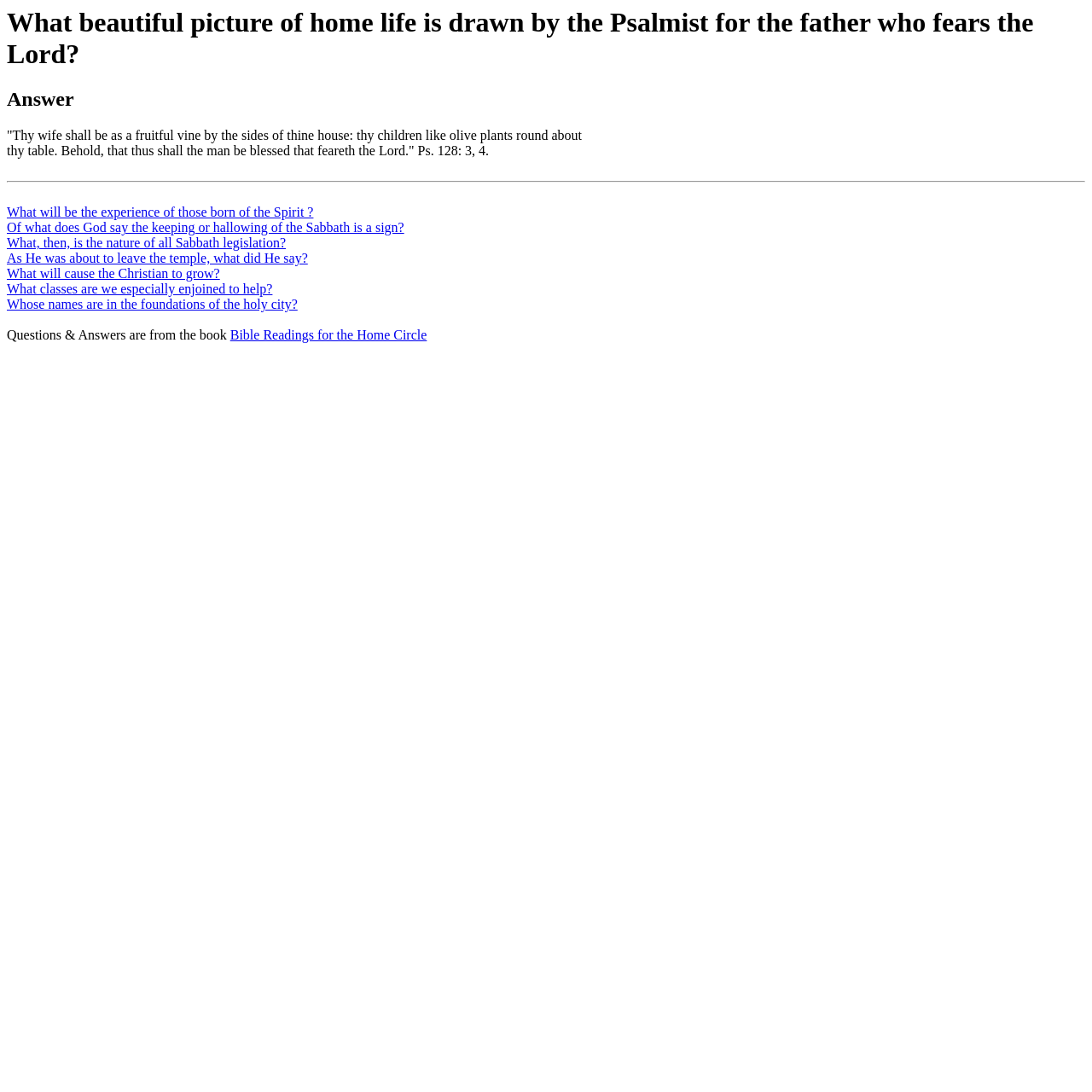Please identify the bounding box coordinates of the element that needs to be clicked to execute the following command: "Click on 'What will be the experience of those born of the Spirit?'". Provide the bounding box using four float numbers between 0 and 1, formatted as [left, top, right, bottom].

[0.006, 0.188, 0.287, 0.201]